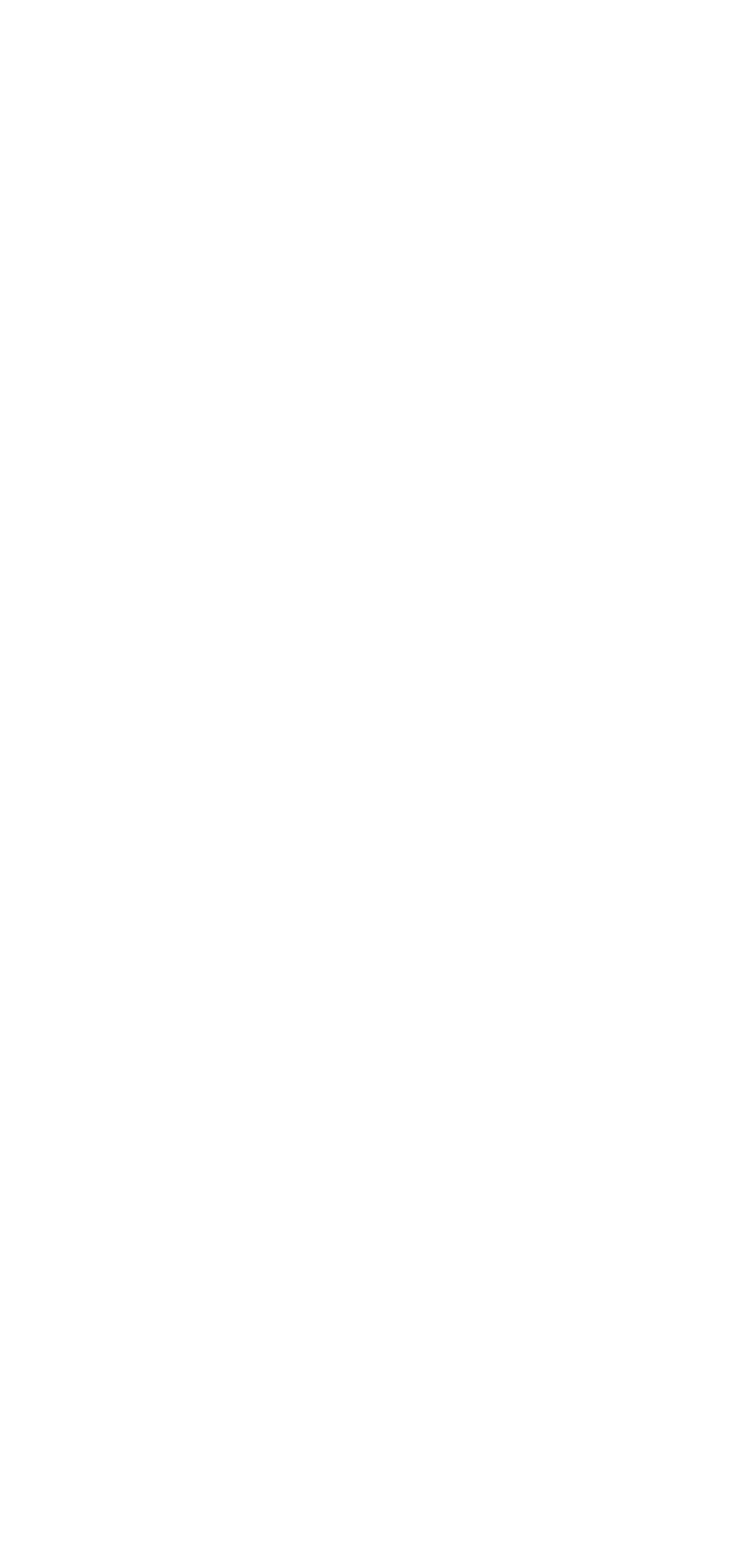Determine the bounding box coordinates of the region to click in order to accomplish the following instruction: "Learn about the company". Provide the coordinates as four float numbers between 0 and 1, specifically [left, top, right, bottom].

[0.077, 0.168, 0.346, 0.201]